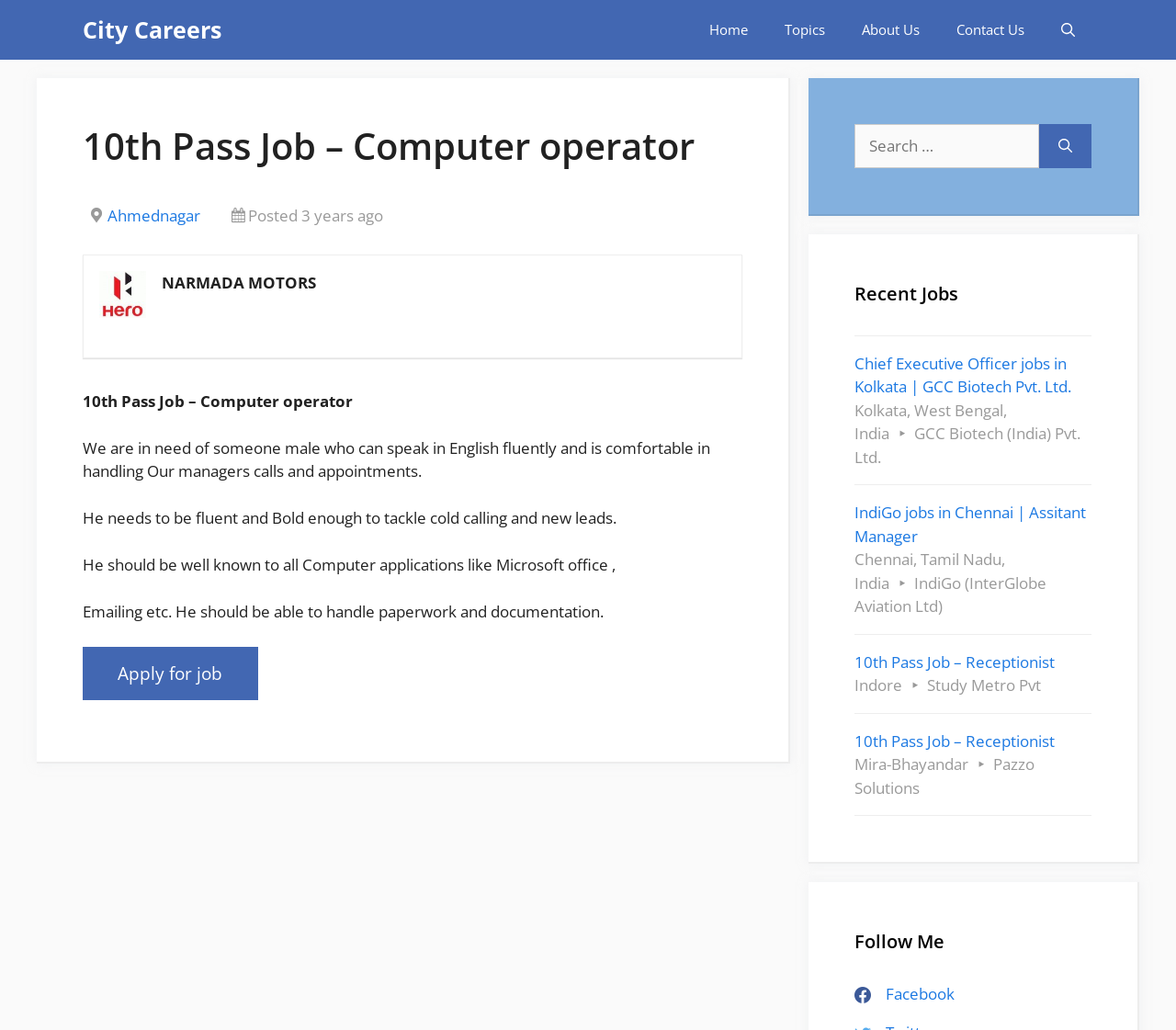Please specify the coordinates of the bounding box for the element that should be clicked to carry out this instruction: "Click the EMAIL link". The coordinates must be four float numbers between 0 and 1, formatted as [left, top, right, bottom].

None